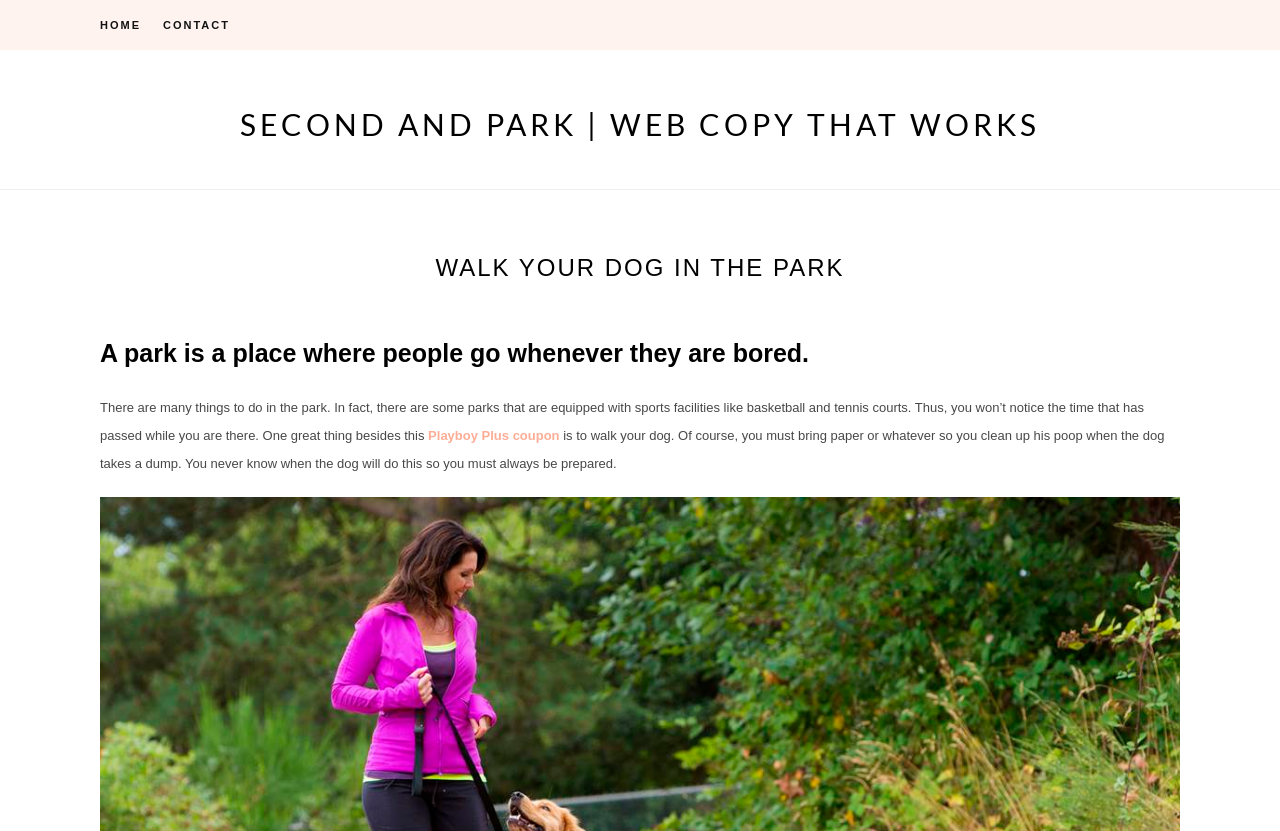Why won't people notice the time passing in the park?
Please provide an in-depth and detailed response to the question.

The text implies that people won't notice the time passing in the park because there are many things to do, such as playing sports, walking their dog, and other activities, which will keep them engaged and entertained.